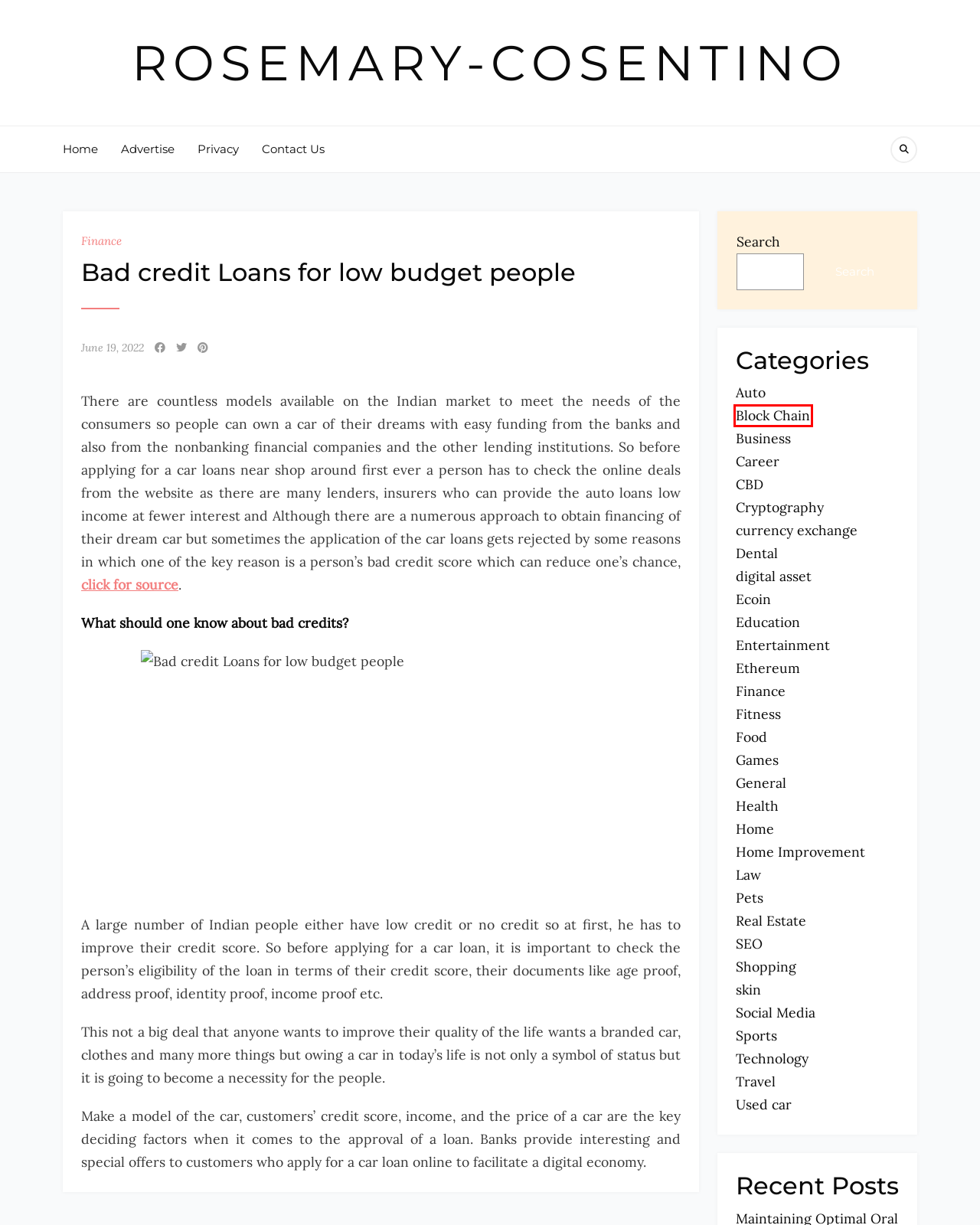Examine the screenshot of a webpage with a red rectangle bounding box. Select the most accurate webpage description that matches the new webpage after clicking the element within the bounding box. Here are the candidates:
A. Shopping – Rosemary-cosentino
B. Contact Us – Rosemary-cosentino
C. Real Estate – Rosemary-cosentino
D. Technology – Rosemary-cosentino
E. Block Chain – Rosemary-cosentino
F. digital asset – Rosemary-cosentino
G. Privacy – Rosemary-cosentino
H. Health – Rosemary-cosentino

E